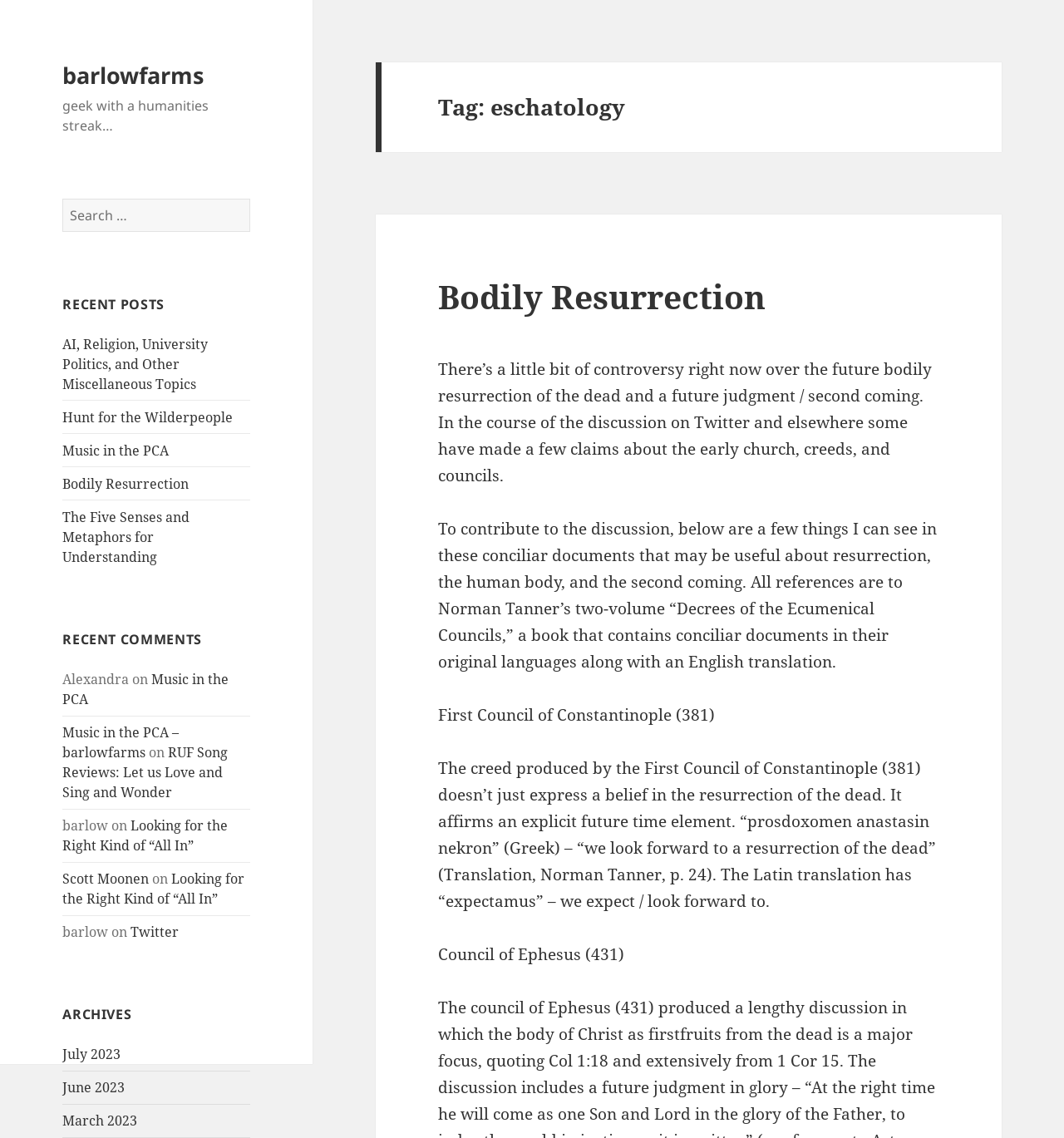Find and indicate the bounding box coordinates of the region you should select to follow the given instruction: "Log in to your account".

None